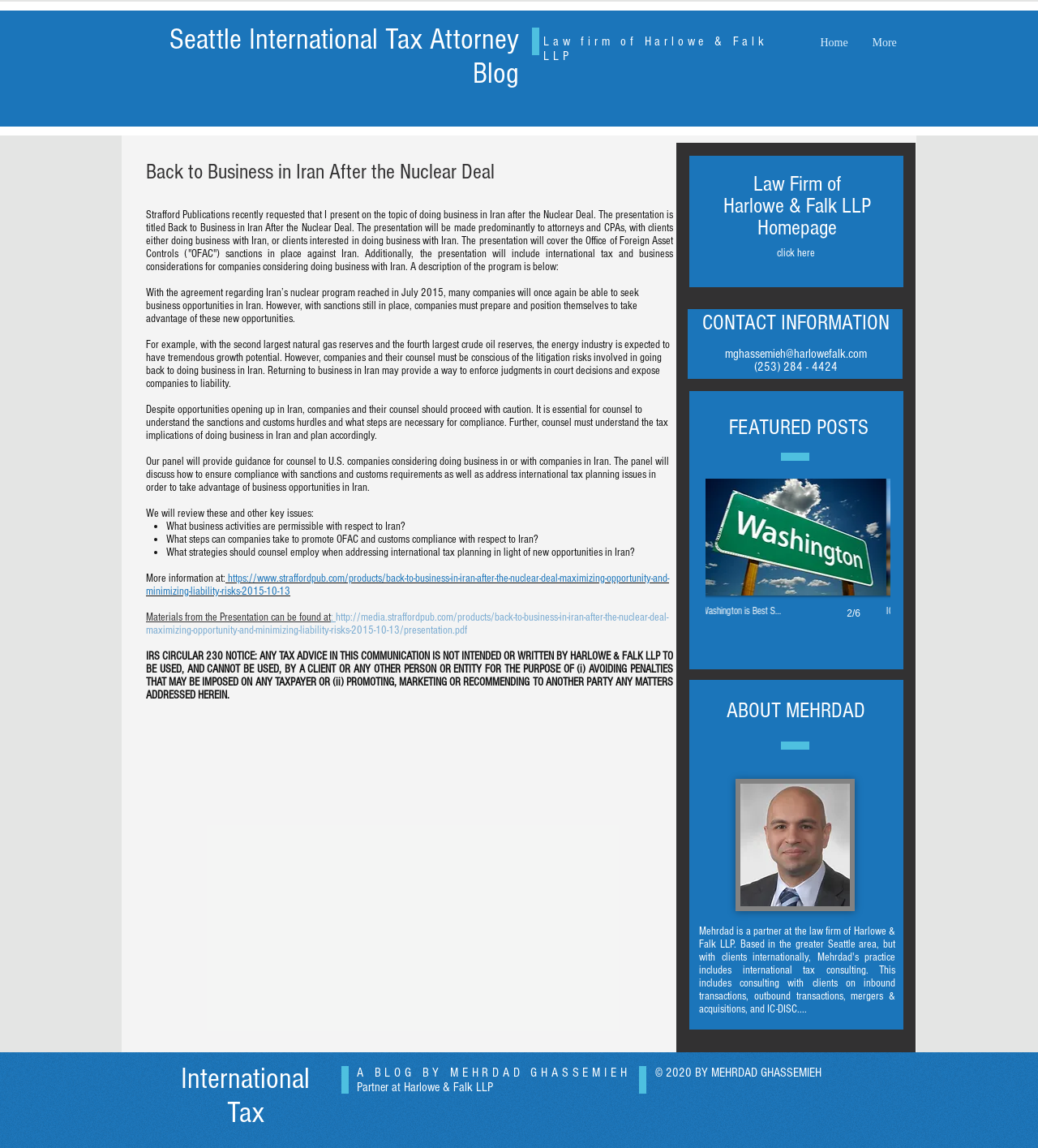Respond to the following question using a concise word or phrase: 
What is the name of the law firm?

Harlowe & Falk LLP